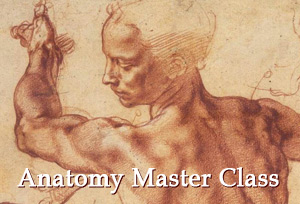Use a single word or phrase to respond to the question:
What type of figure is depicted in the illustration?

muscular male figure